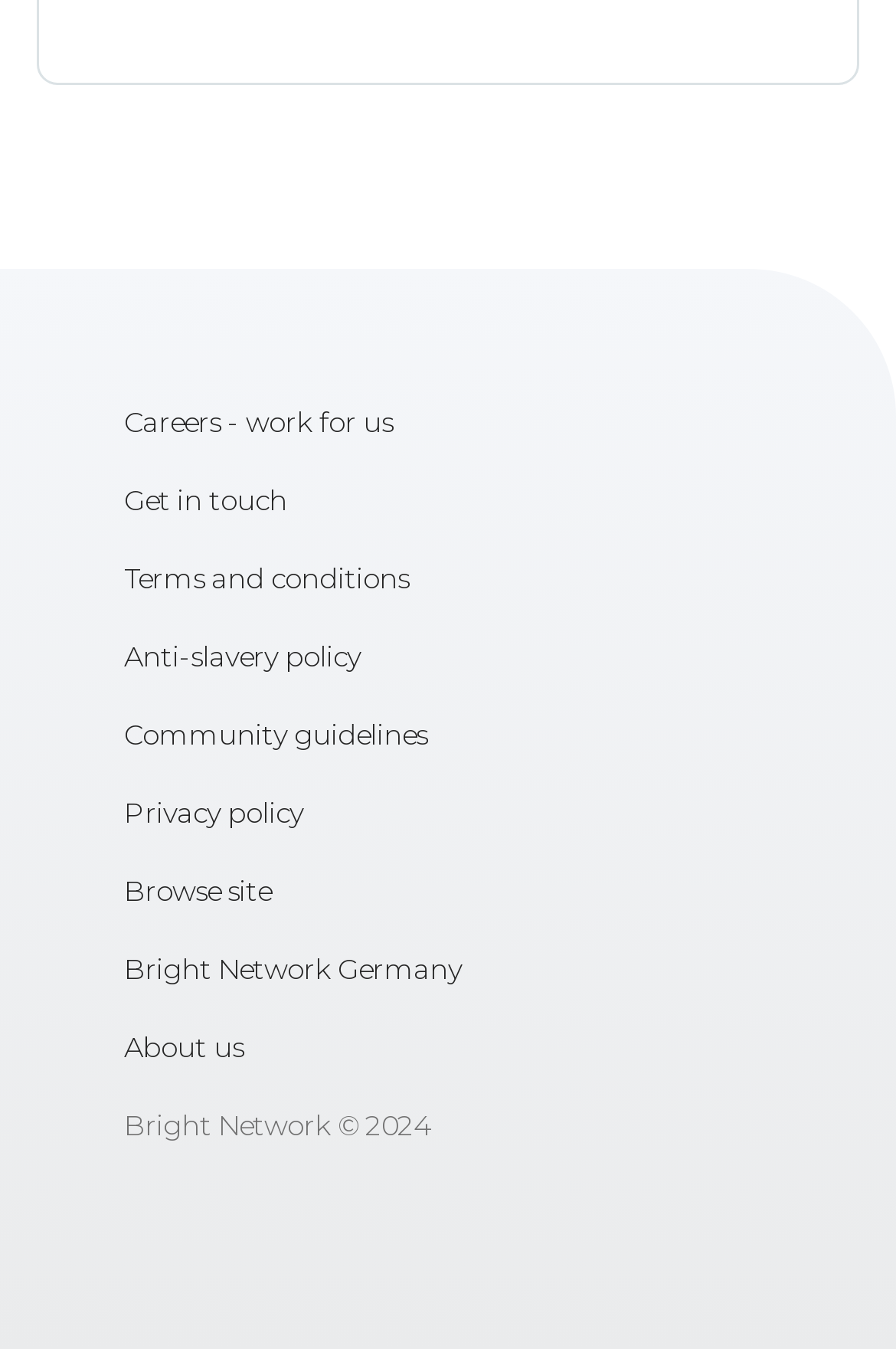Provide a short answer using a single word or phrase for the following question: 
What are the types of roles previous graduates have moved into?

Development Surveyor or Portfolio Manager